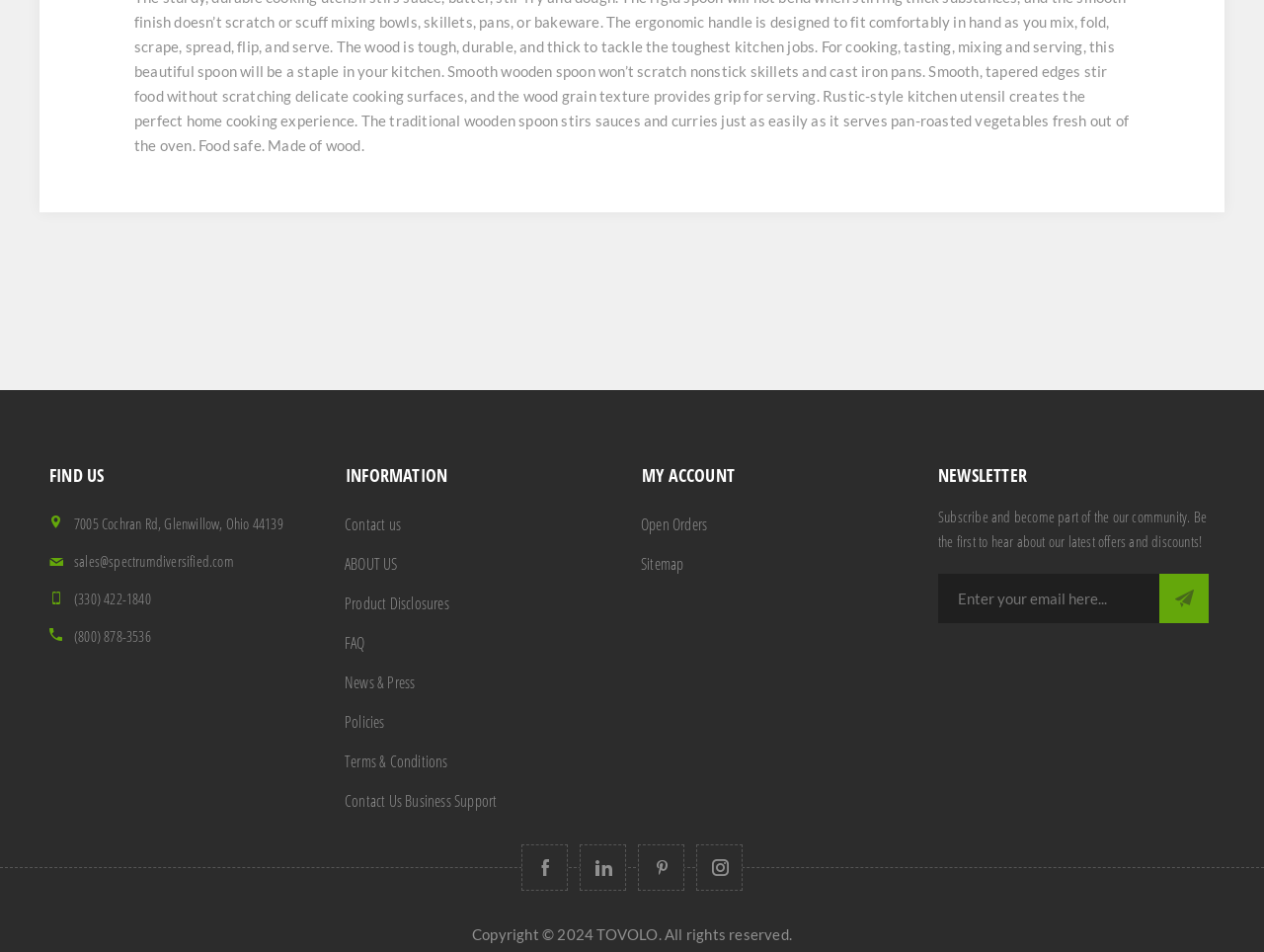Using the webpage screenshot, find the UI element described by Policies. Provide the bounding box coordinates in the format (top-left x, top-left y, bottom-right x, bottom-right y), ensuring all values are floating point numbers between 0 and 1.

[0.266, 0.738, 0.5, 0.779]